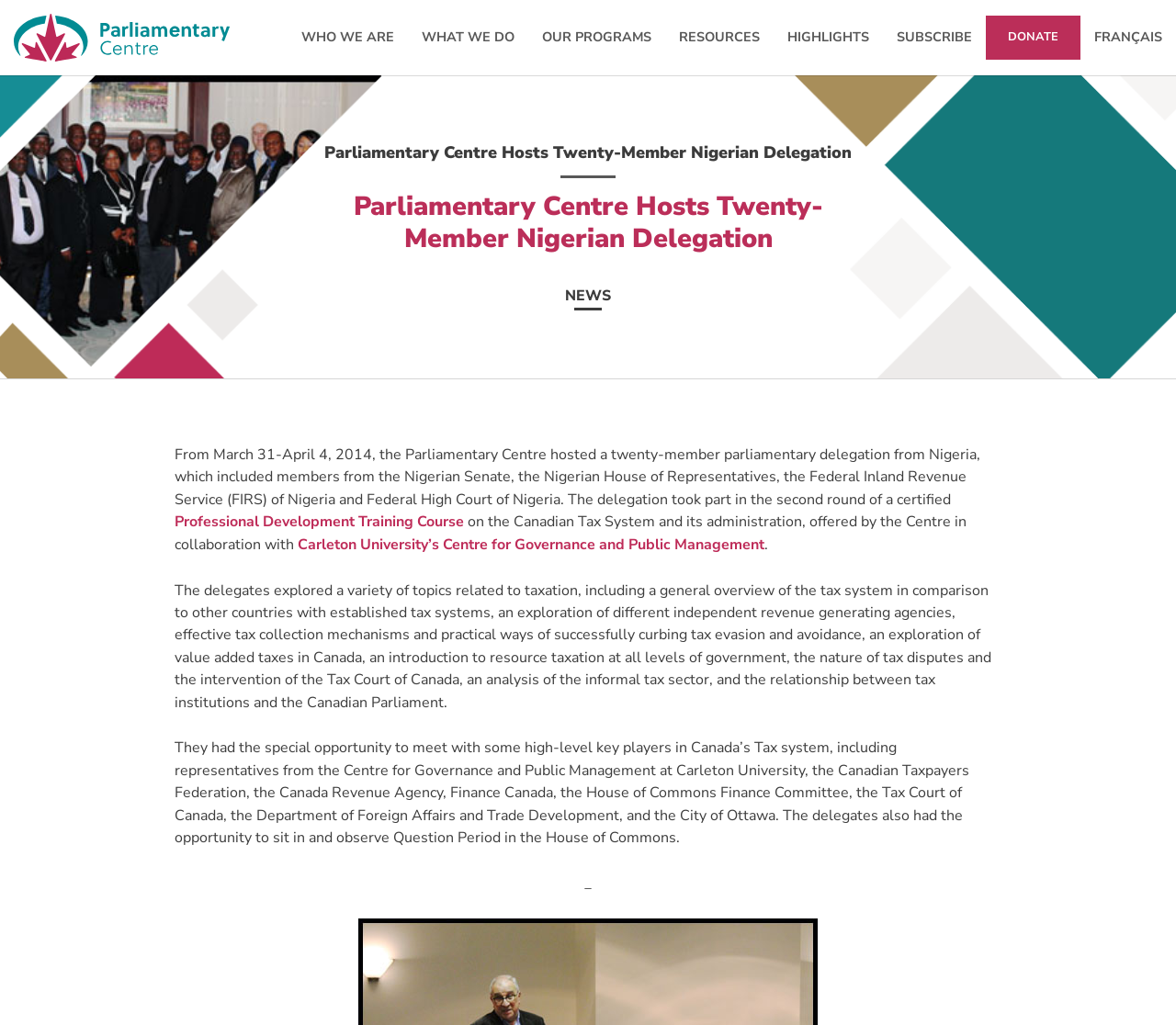Construct a comprehensive description capturing every detail on the webpage.

The webpage is about the Parliamentary Centre hosting a twenty-member Nigerian delegation. At the top, there is a navigation menu with eight links: "THE PARLIAMENTARY CENTRE", "WHO WE ARE", "WHAT WE DO", "OUR PROGRAMS", "RESOURCES", "HIGHLIGHTS", "SUBSCRIBE", and "DONATE", followed by a "FRANÇAIS" link at the top right corner. 

Below the navigation menu, there is a heading that reads "Parliamentary Centre Hosts Twenty-Member Nigerian Delegation". Underneath the heading, there is a link to "NEWS" on the left side. 

The main content of the webpage is a passage of text that describes the event. It starts with a brief introduction to the delegation, followed by details about the Professional Development Training Course on the Canadian Tax System and its administration. The passage then elaborates on the topics explored by the delegates, including taxation, tax collection, and tax disputes. 

The delegates also had the opportunity to meet with key players in Canada's Tax system, including representatives from various organizations and government agencies. The passage concludes with a mention of the delegates observing Question Period in the House of Commons.